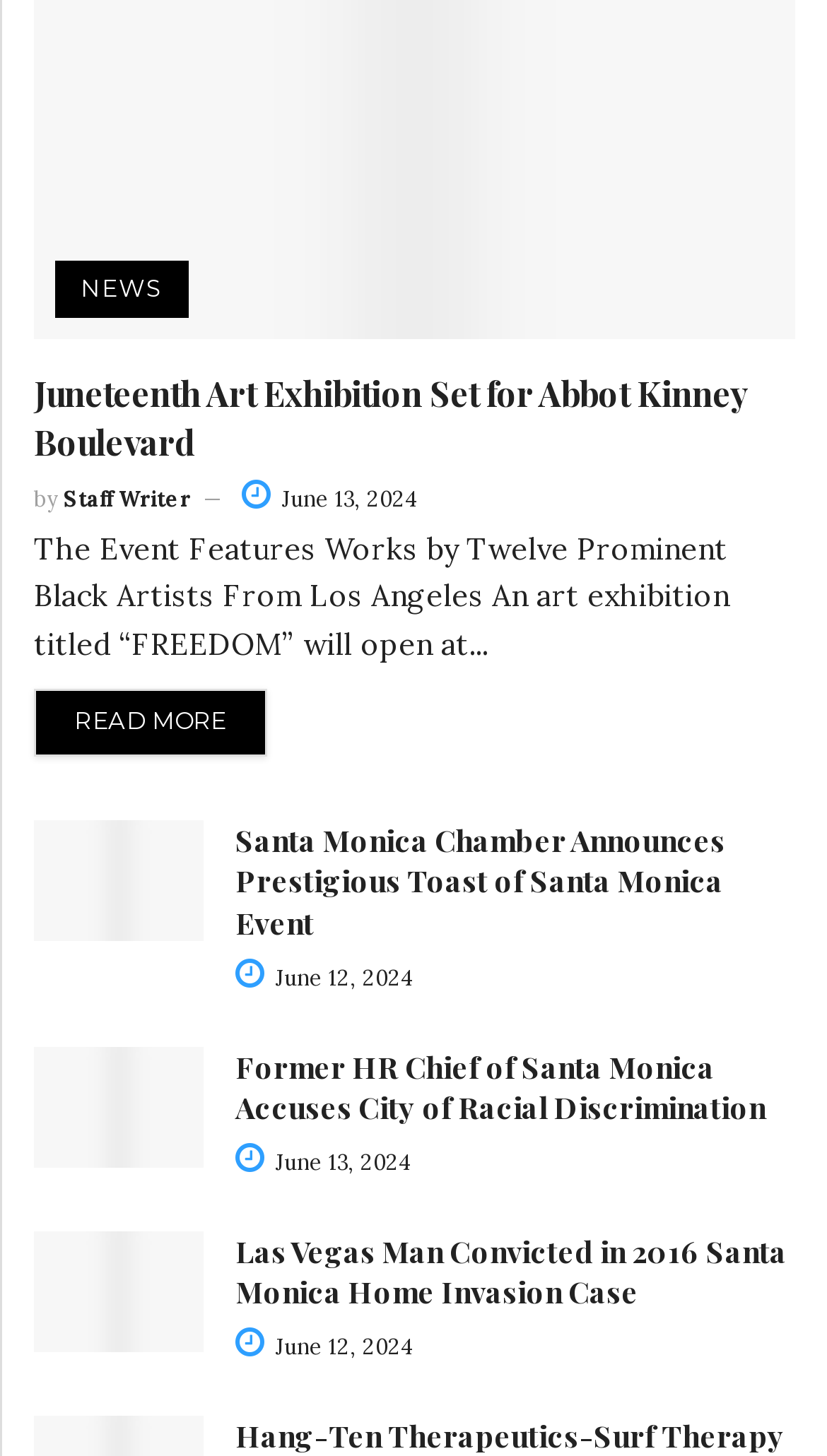Please identify the bounding box coordinates of the region to click in order to complete the given instruction: "Get details about Las Vegas Man Convicted in 2016 Santa Monica Home Invasion Case". The coordinates should be four float numbers between 0 and 1, i.e., [left, top, right, bottom].

[0.041, 0.845, 0.246, 0.929]